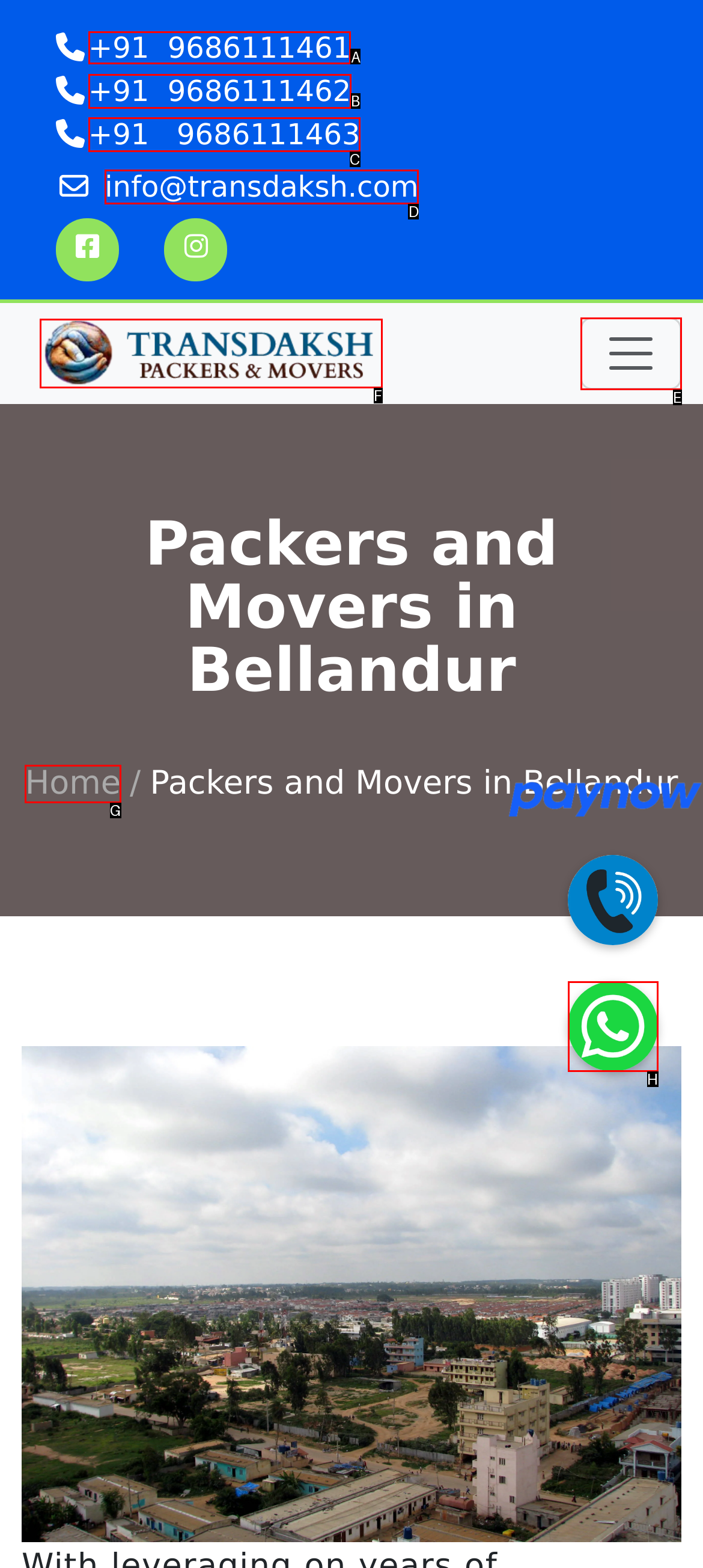Decide which UI element to click to accomplish the task: Call the customer support
Respond with the corresponding option letter.

A